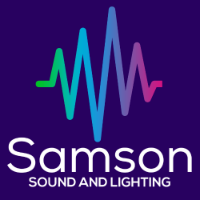Provide an in-depth description of all elements within the image.

The image features the logo of "Samson Sound and Lighting," prominently displayed on a vibrant purple background. The logo incorporates a stylized audio waveform that transitions in color from green to blue and purple, symbolizing the cutting-edge video and live-streaming services offered by the company. Below the waveform, the name "Samson" is featured in bold, modern typography, followed by the tagline "SOUND AND LIGHTING," conveying the company's expertise in audio-visual solutions for events, particularly in Los Angeles. This design reflects the company's commitment to providing exceptional service tailored to the unique needs of each event.